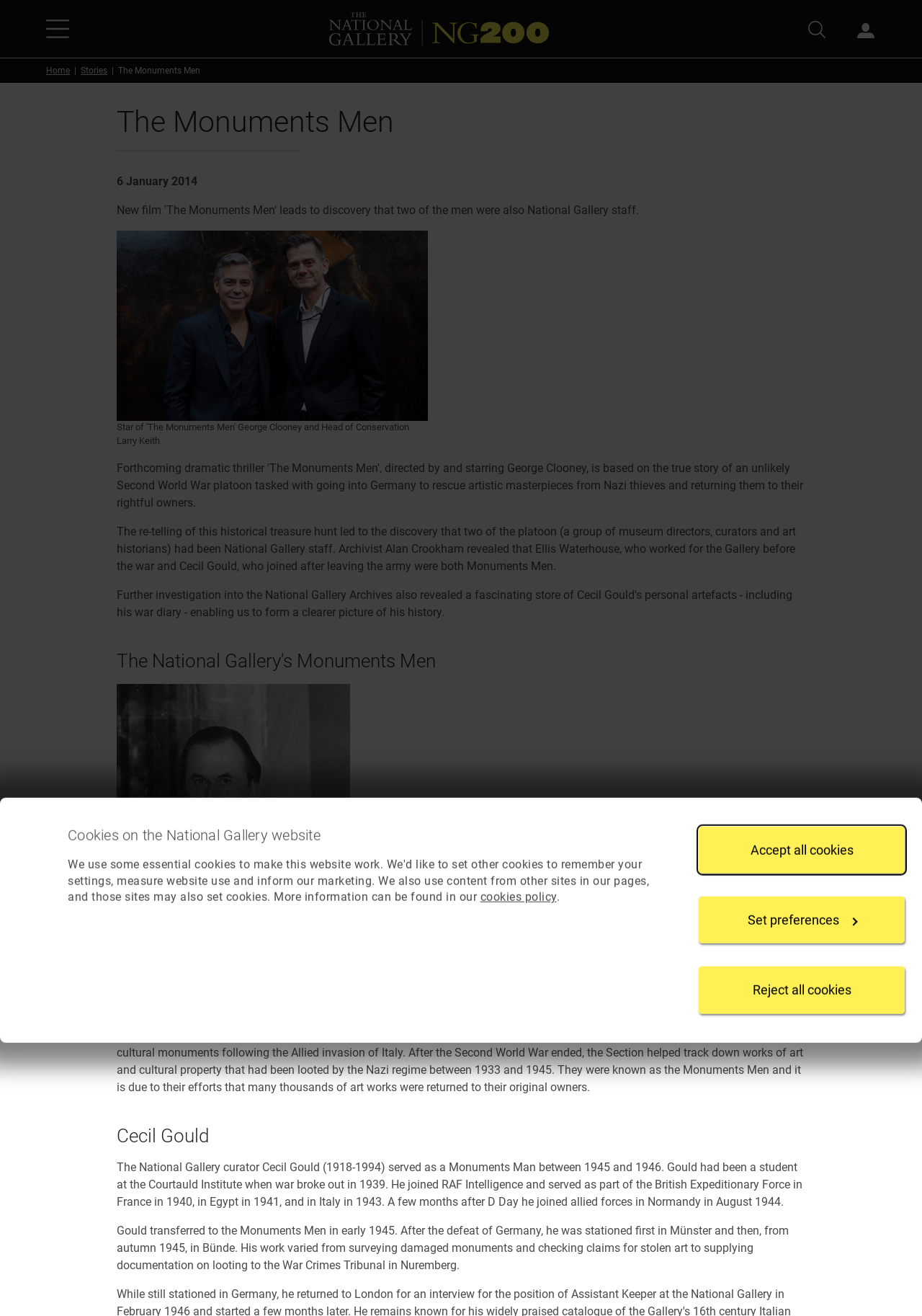How many National Gallery staff were Monuments Men?
Please provide a single word or phrase based on the screenshot.

Two